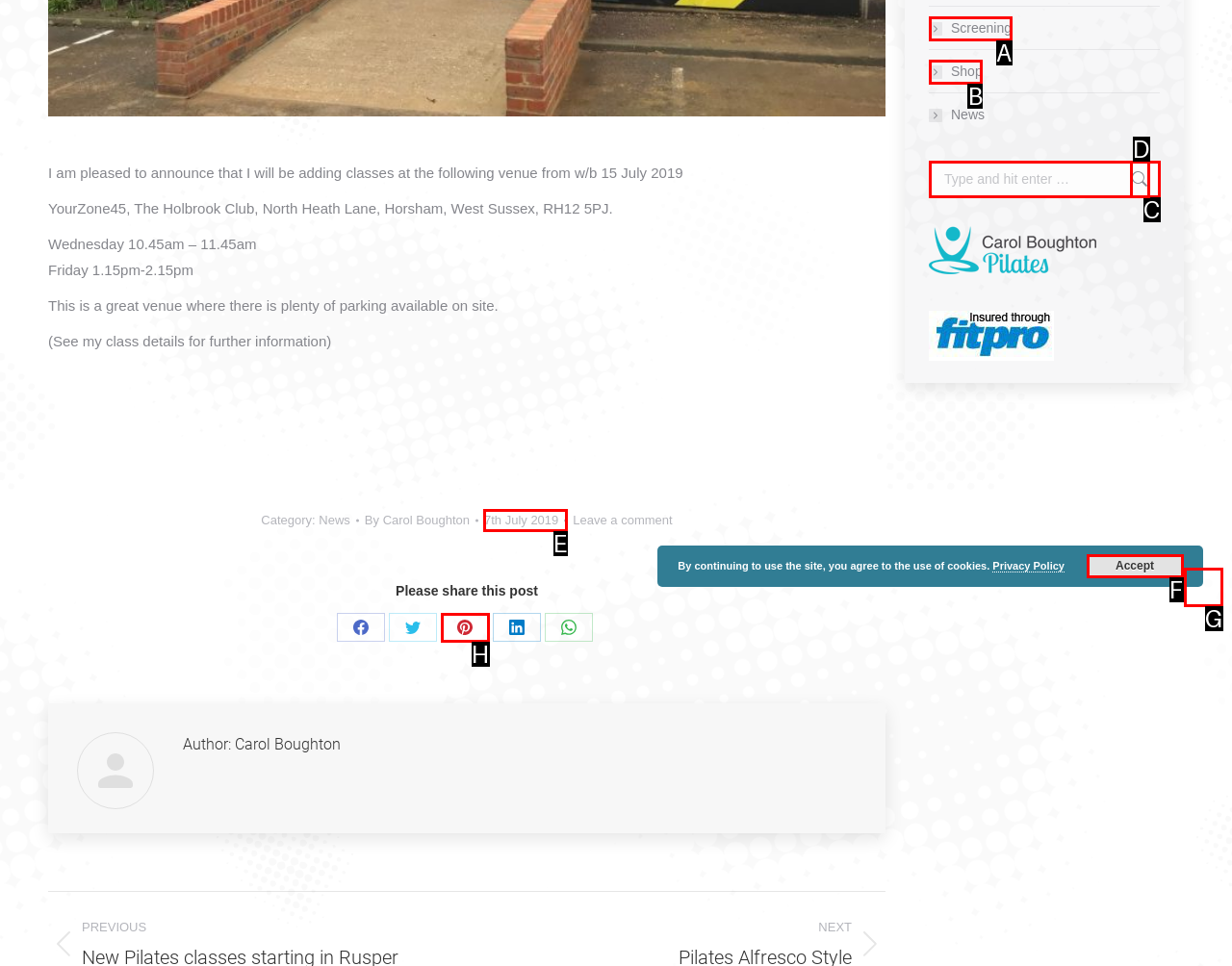From the given choices, determine which HTML element aligns with the description: 7th July 2019 Respond with the letter of the appropriate option.

E